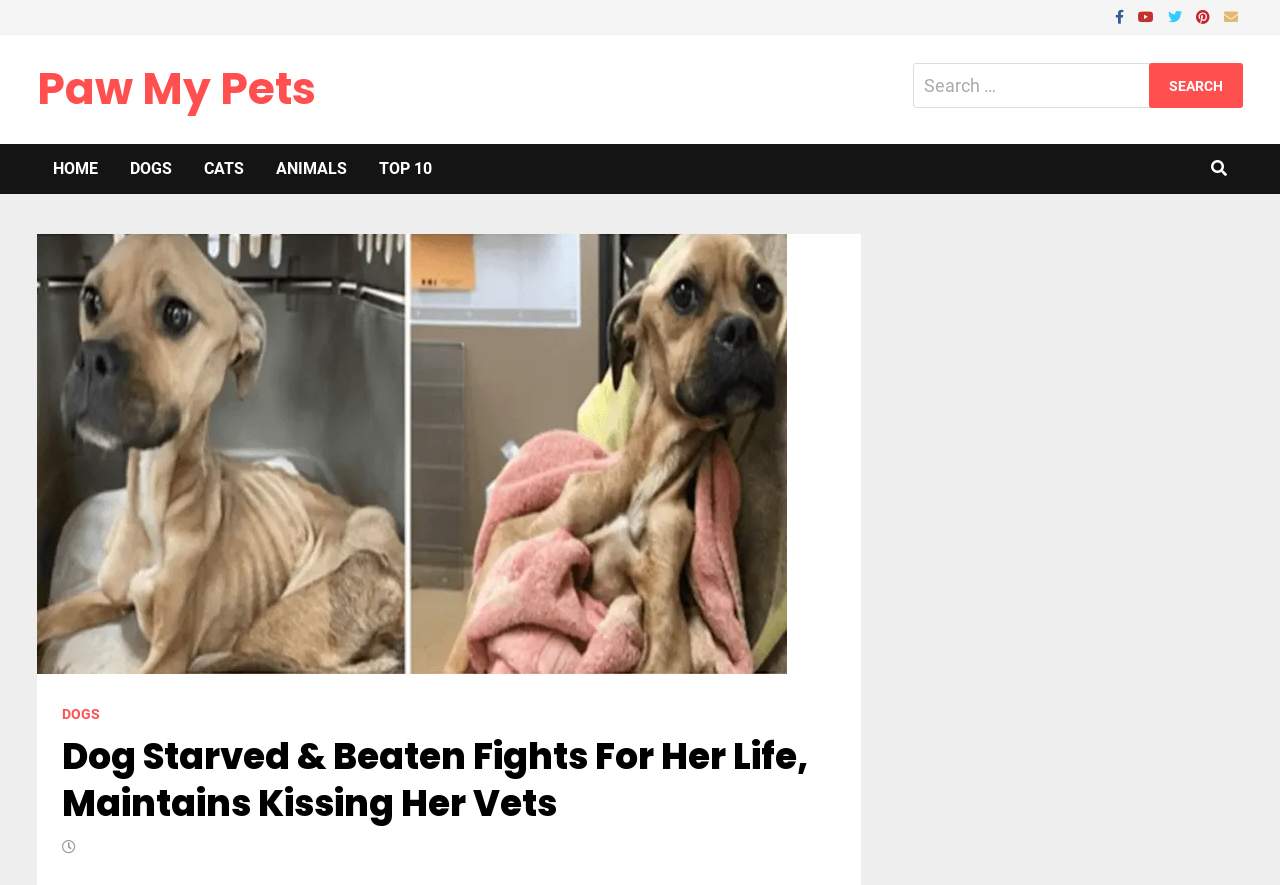How many social media links are at the top-right corner?
Based on the screenshot, answer the question with a single word or phrase.

5